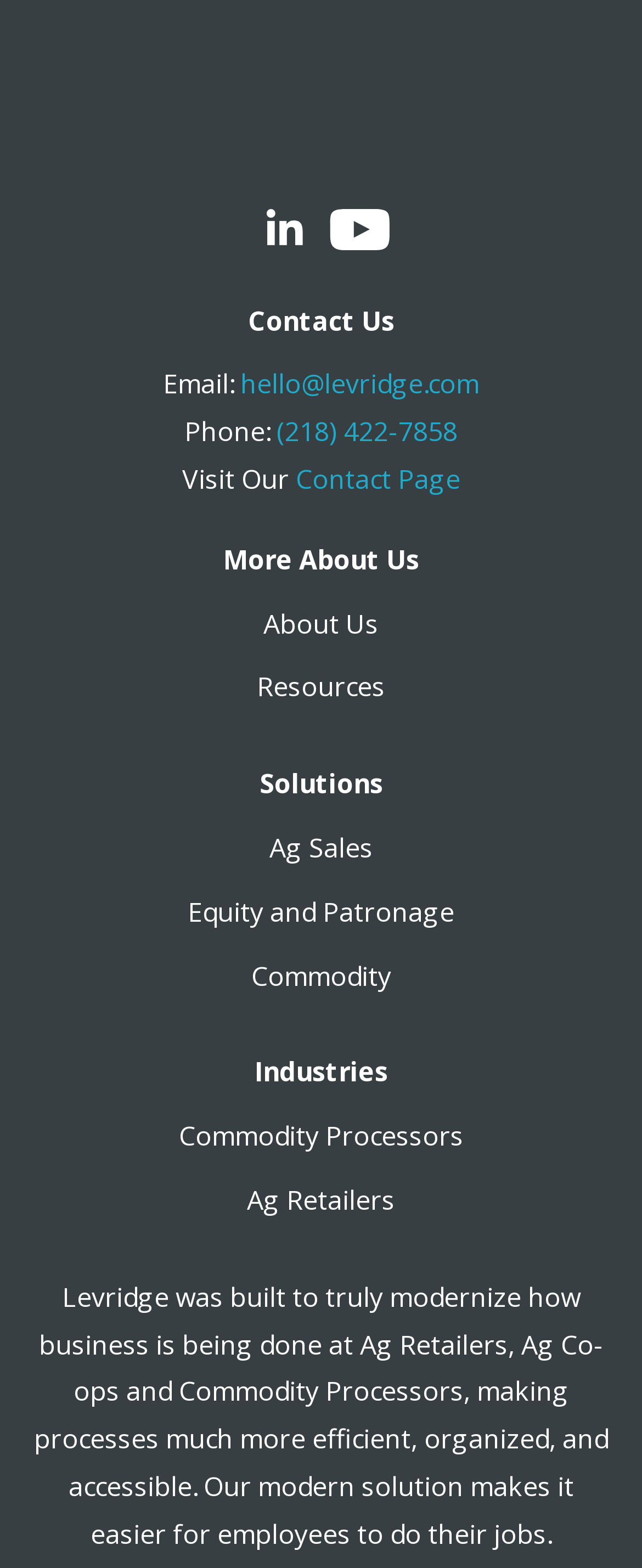What is the purpose of Levridge?
Using the image, provide a detailed and thorough answer to the question.

The purpose of Levridge can be found in the paragraph at the bottom of the webpage, which states that Levridge was built to modernize how business is being done at Ag Retailers, Ag Co-ops and Commodity Processors, making processes much more efficient, organized, and accessible.